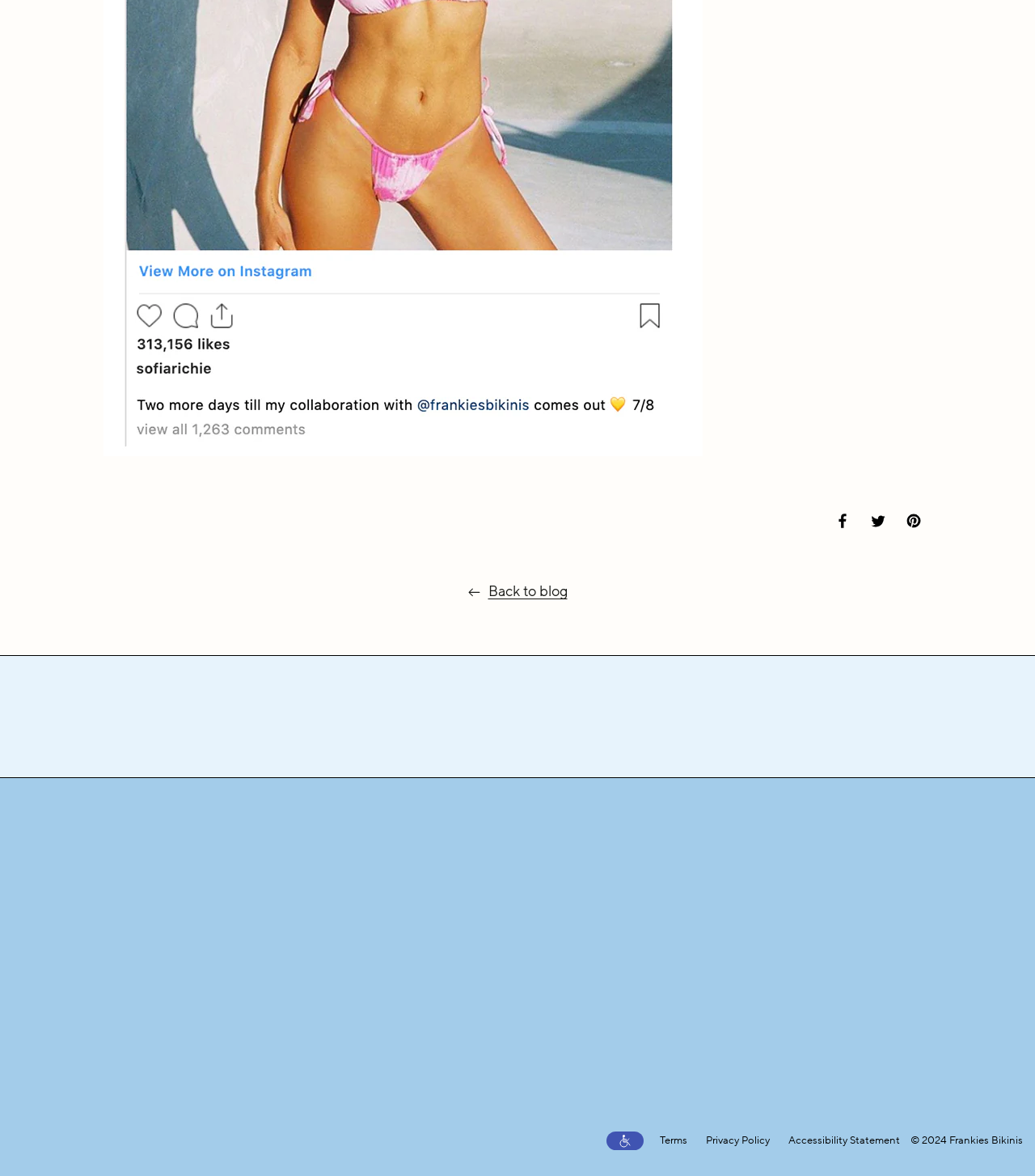Please find the bounding box for the following UI element description. Provide the coordinates in (top-left x, top-left y, bottom-right x, bottom-right y) format, with values between 0 and 1: Live Chat

[0.012, 0.798, 0.059, 0.823]